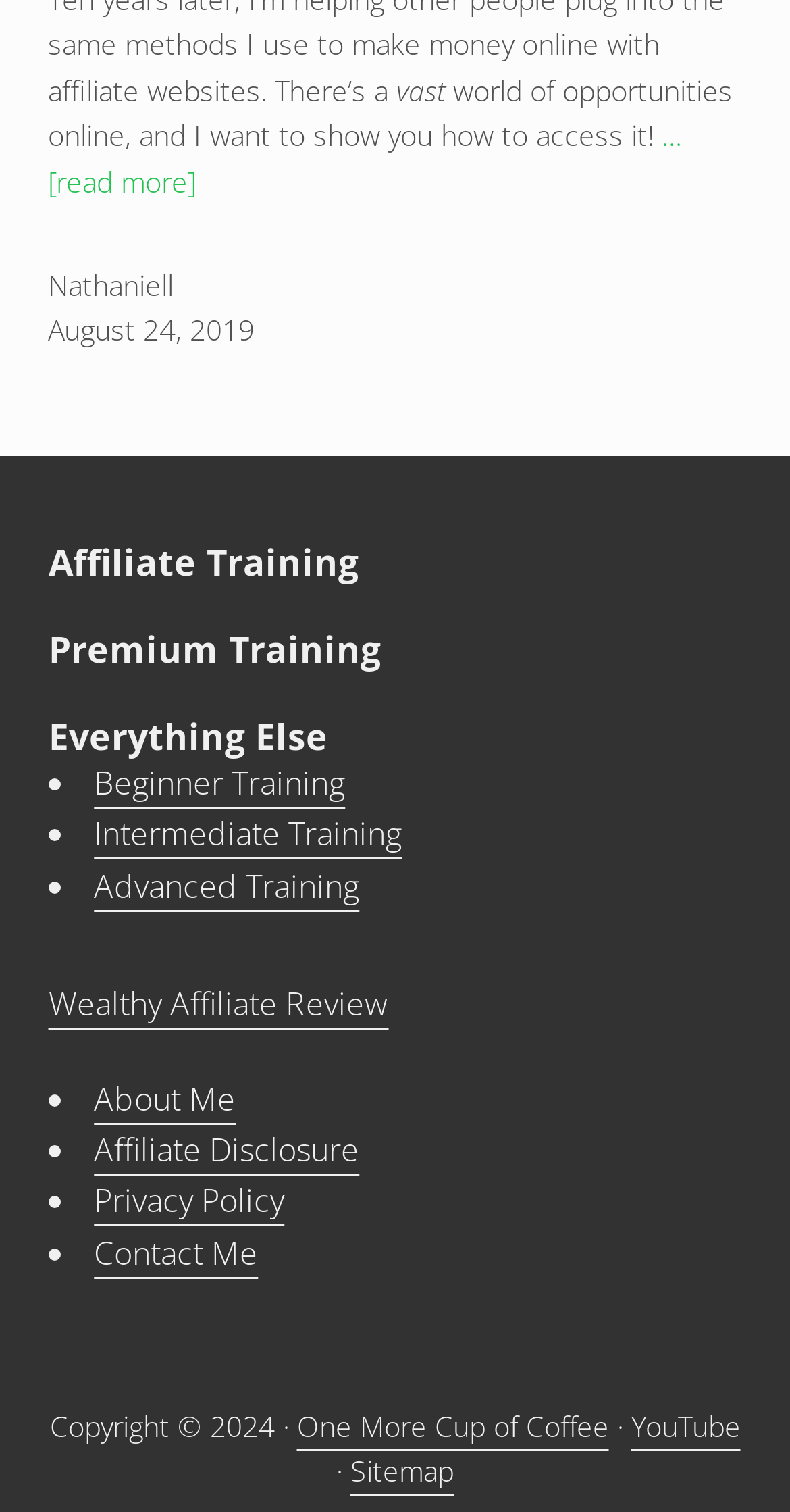Find the UI element described as: "YouTube" and predict its bounding box coordinates. Ensure the coordinates are four float numbers between 0 and 1, [left, top, right, bottom].

[0.799, 0.93, 0.937, 0.956]